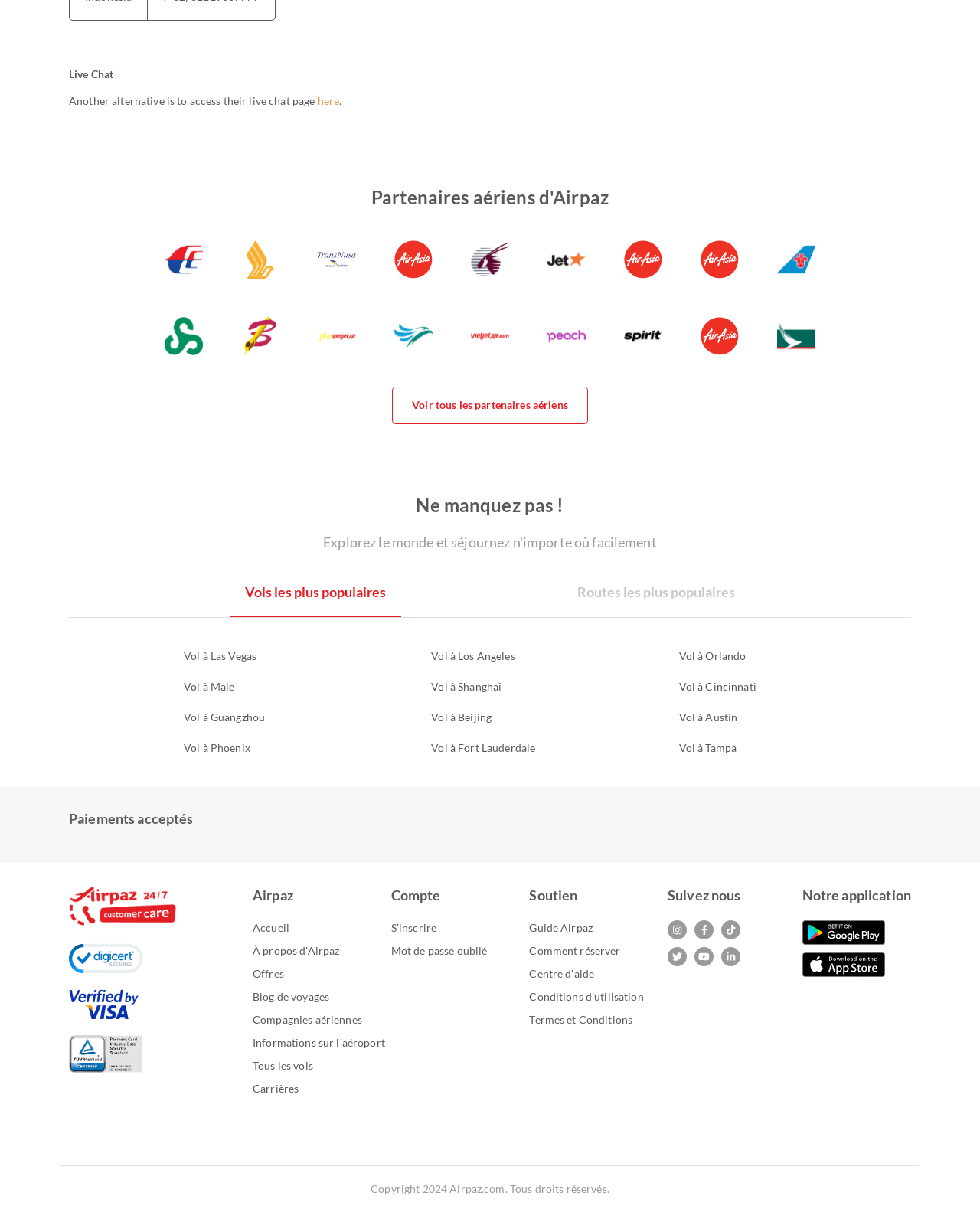Could you determine the bounding box coordinates of the clickable element to complete the instruction: "Contact Airpaz"? Provide the coordinates as four float numbers between 0 and 1, i.e., [left, top, right, bottom].

[0.07, 0.731, 0.18, 0.766]